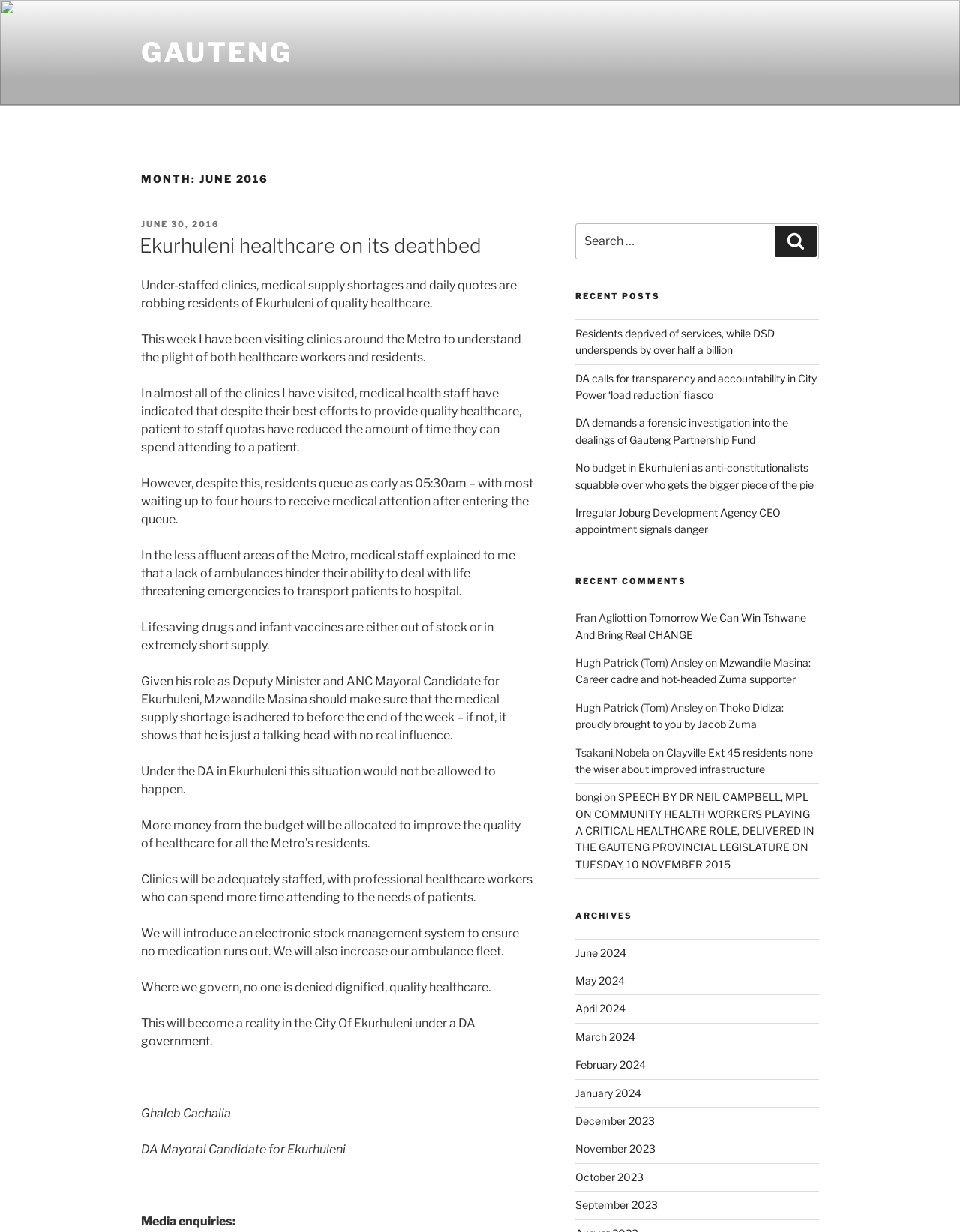Predict the bounding box coordinates of the area that should be clicked to accomplish the following instruction: "Search for posts". The bounding box coordinates should consist of four float numbers between 0 and 1, i.e., [left, top, right, bottom].

[0.599, 0.181, 0.853, 0.211]